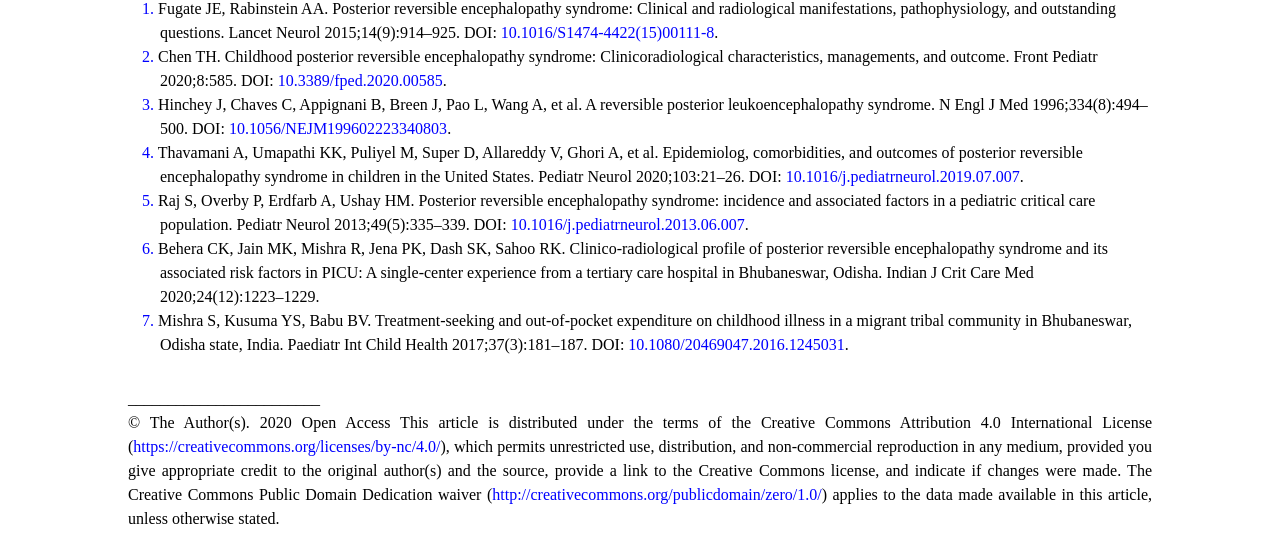Locate the bounding box coordinates of the area you need to click to fulfill this instruction: 'Read the article 'Hinchey J, Chaves C, Appignani B, Breen J, Pao L, Wang A, et al. A reversible posterior leukoencephalopathy syndrome. N Engl J Med 1996;334(8):494–500. DOI:''. The coordinates must be in the form of four float numbers ranging from 0 to 1: [left, top, right, bottom].

[0.12, 0.175, 0.897, 0.25]